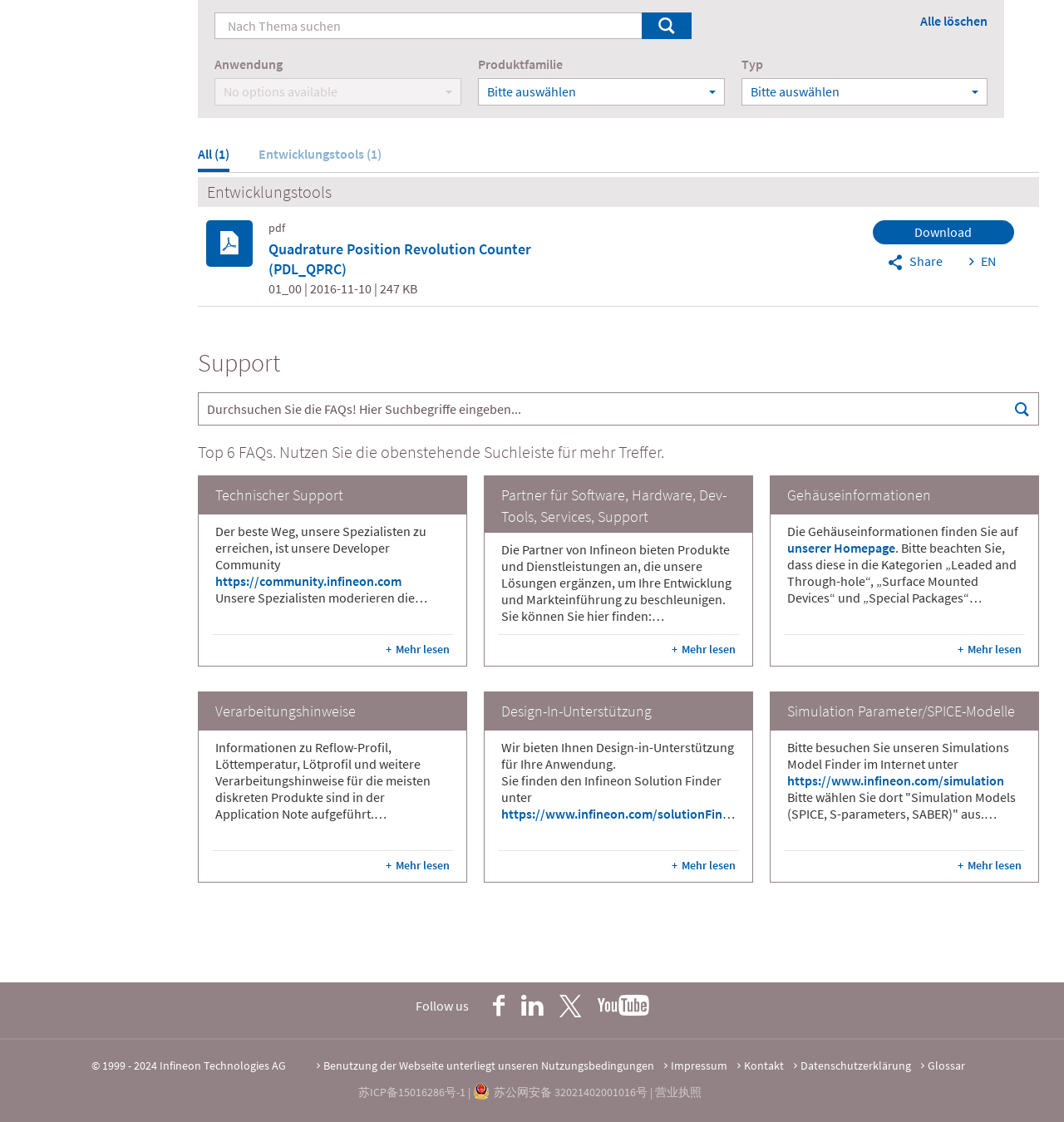Determine the bounding box coordinates of the clickable element necessary to fulfill the instruction: "Go to partner finder". Provide the coordinates as four float numbers within the 0 to 1 range, i.e., [left, top, right, bottom].

[0.471, 0.556, 0.691, 0.571]